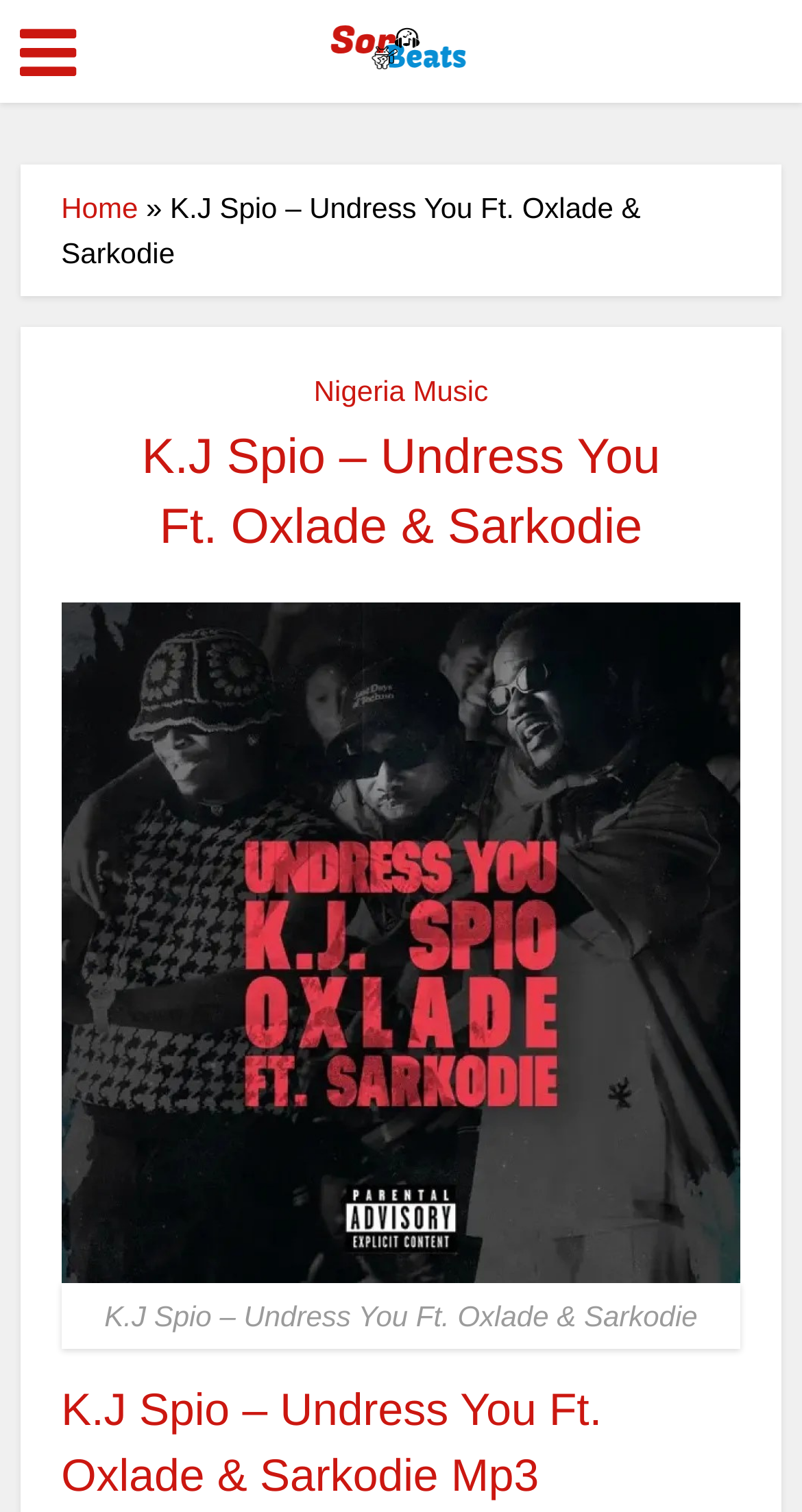Write an elaborate caption that captures the essence of the webpage.

The webpage appears to be a music download page, specifically for the song "Undress You" by K.J Spio featuring Oxlade and Sarkodie. 

At the top left, there is a small icon represented by a link with a Unicode character '\uf0c9'. To the right of this icon, there is a link to "Sorbeats" accompanied by an image with the same name. 

Below these elements, there is a navigation menu consisting of a link to "Home" followed by a right-facing arrow symbol. 

The main content of the page is a section dedicated to the song "Undress You". This section has a header with a link to "Nigeria Music" on the left and the song title "K.J Spio – Undress You Ft. Oxlade & Sarkodie" on the right. 

Below the header, there is a large image representing the song, which takes up most of the page's width.